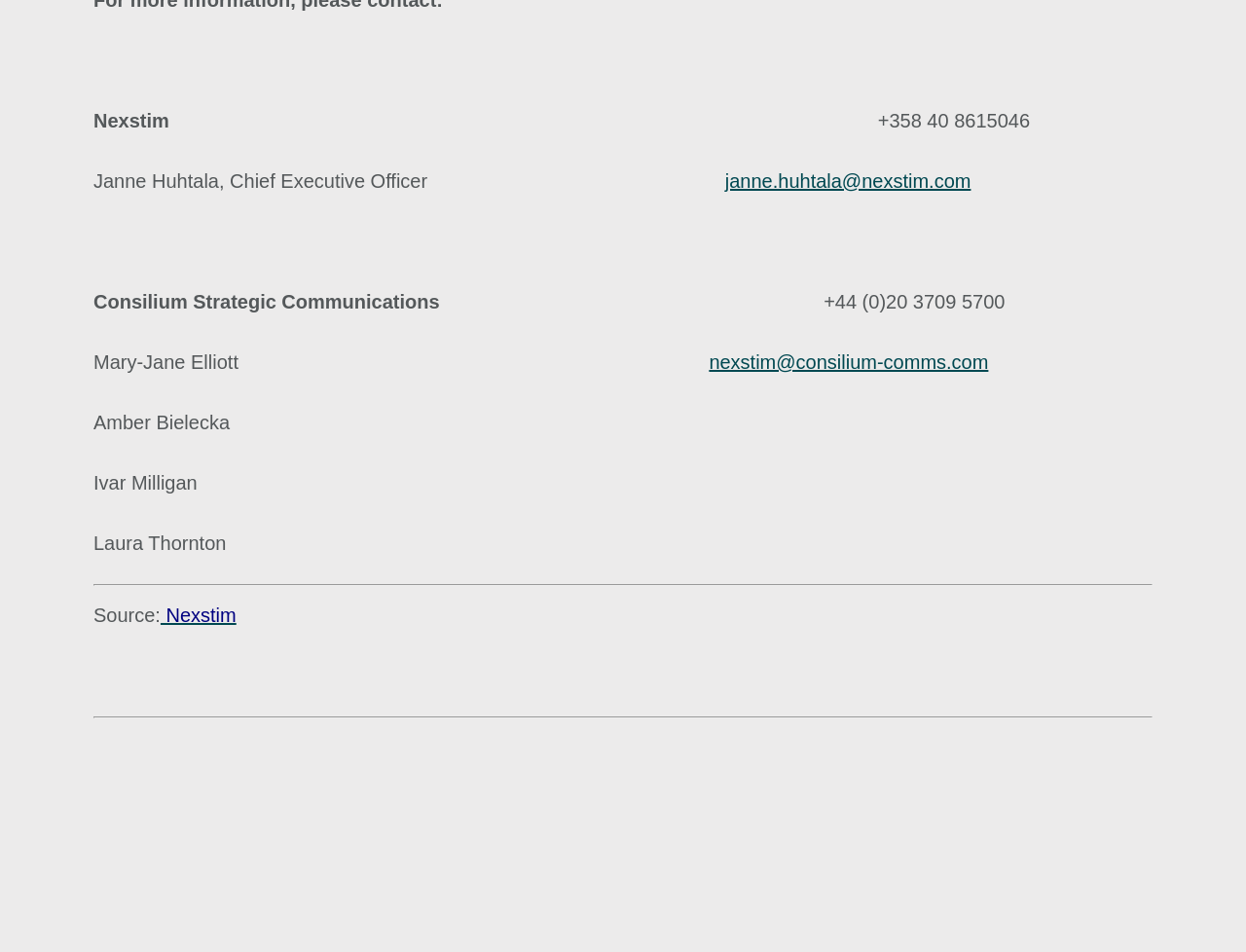Given the following UI element description: "nexstim@consilium-comms.com", find the bounding box coordinates in the webpage screenshot.

[0.569, 0.369, 0.793, 0.392]